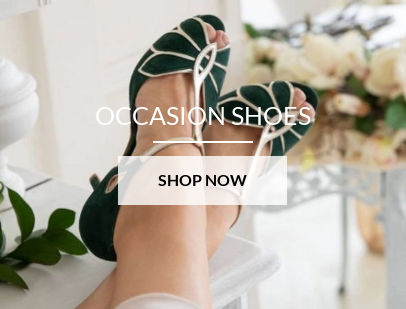Offer a meticulous description of the image.

In this elegant image, a close-up showcases a pair of stylish occasion shoes in deep green, accentuated with delicate white detailing. The shoes are perfectly positioned to highlight their unique design, set against a softly blurred background that hints at an inviting interior, adorned with floral arrangements. Prominently displayed above the footwear is the text "OCCASION SHOES," inviting potential customers to explore more. Below this, a clear call-to-action button reads "SHOP NOW," encouraging immediate engagement. This composition not only emphasizes the beauty of the shoes but also evokes a sense of sophistication and style, making it ideal for those seeking the perfect footwear for special occasions.